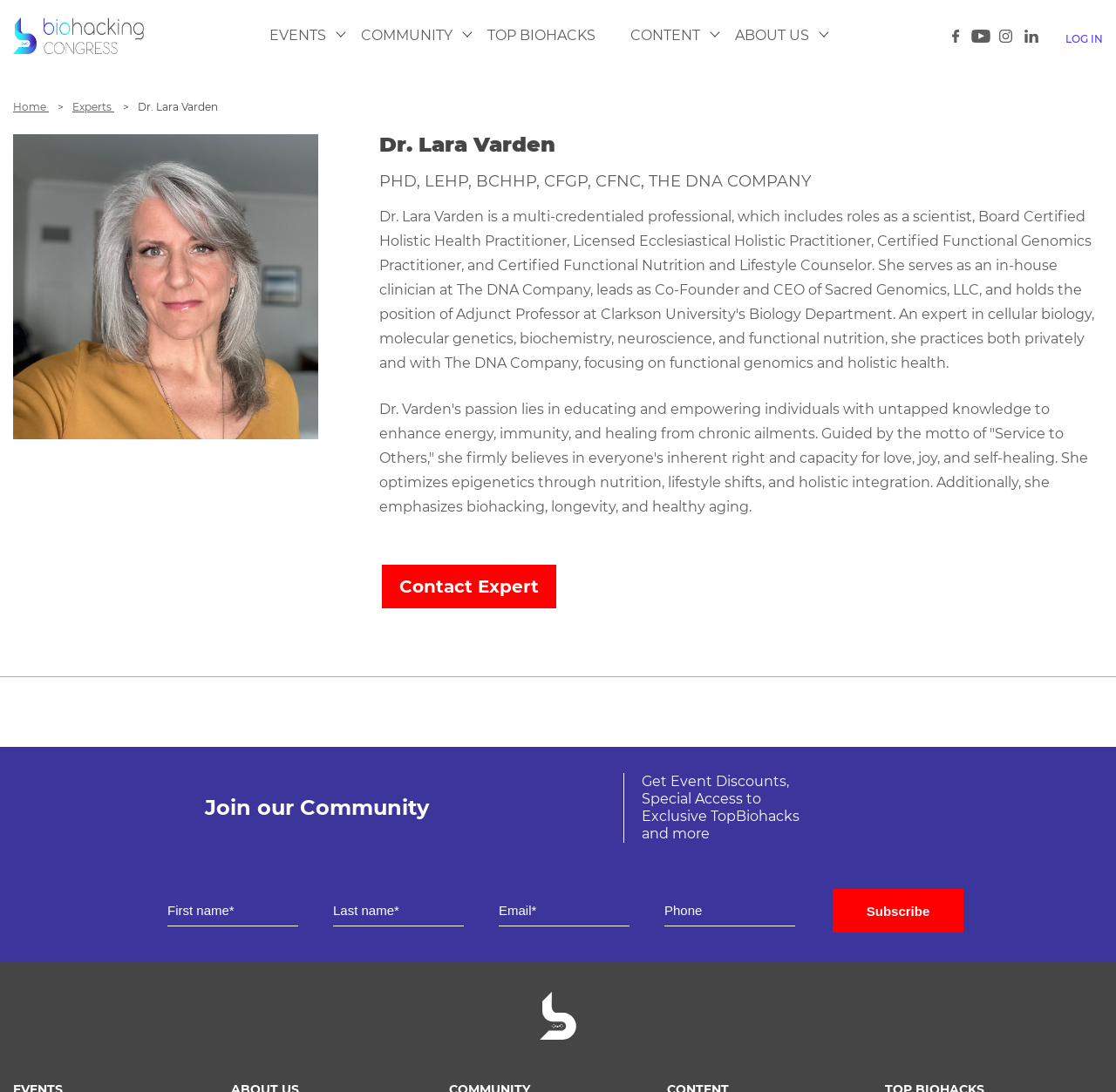Answer the question below using just one word or a short phrase: 
What is the theme of the top biohacks mentioned on this page?

Longevity and healthy aging